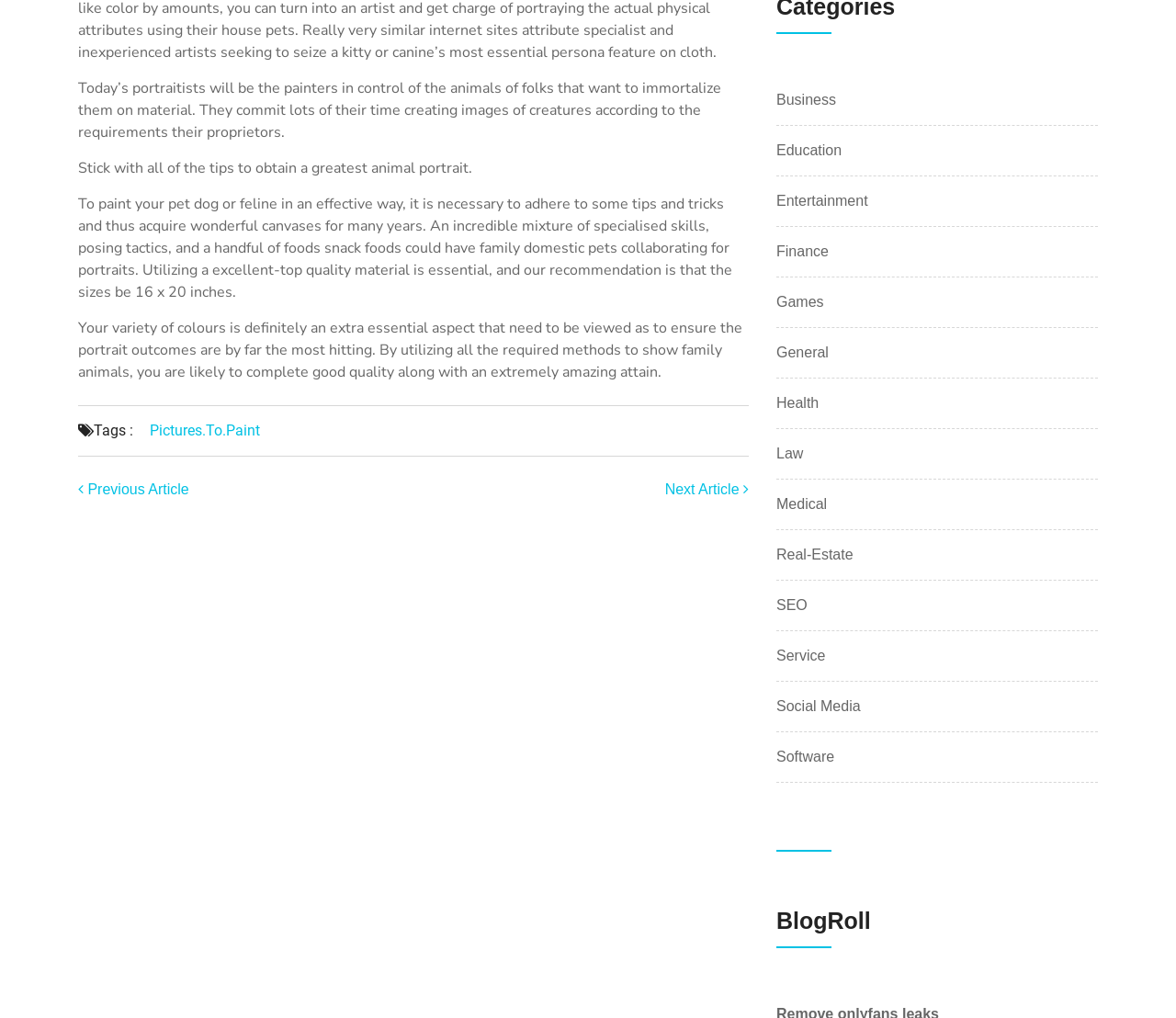Pinpoint the bounding box coordinates of the clickable element to carry out the following instruction: "Click on the 'Pictures.To.Paint' link."

[0.127, 0.414, 0.221, 0.431]